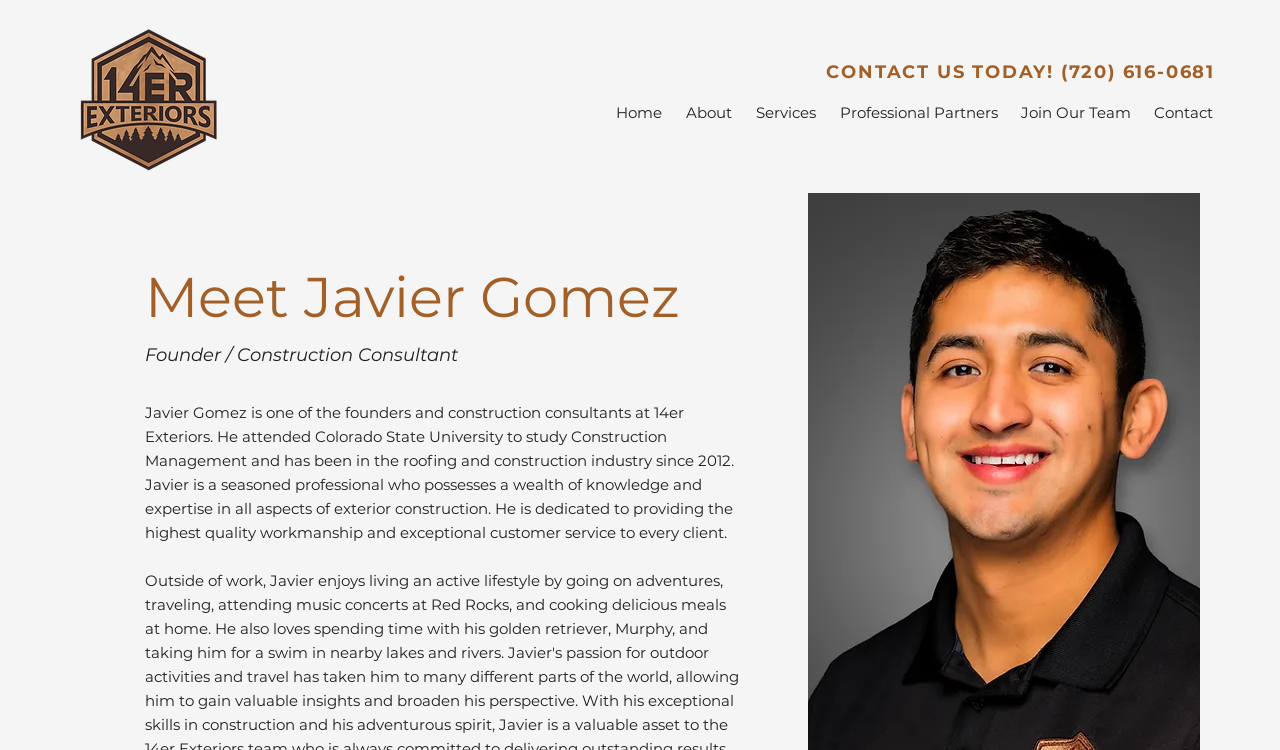What is Javier Gomez's profession?
Please provide an in-depth and detailed response to the question.

I found Javier Gomez's profession by looking at the StaticText element with the content 'Founder / Construction Consultant' which is located below the heading 'Meet Javier Gomez'.